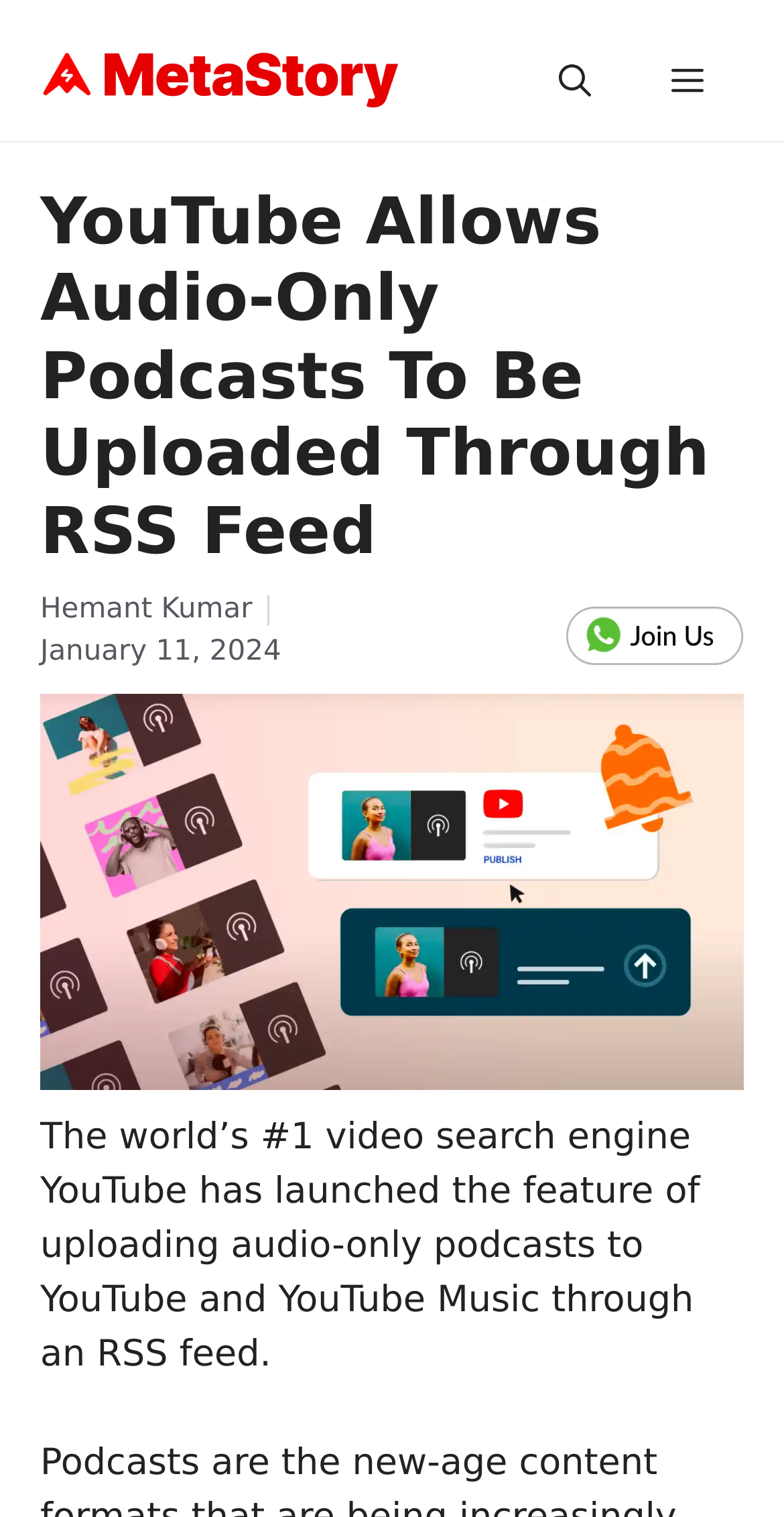Please find the bounding box for the UI component described as follows: "aria-label="Open search"".

[0.662, 0.013, 0.805, 0.093]